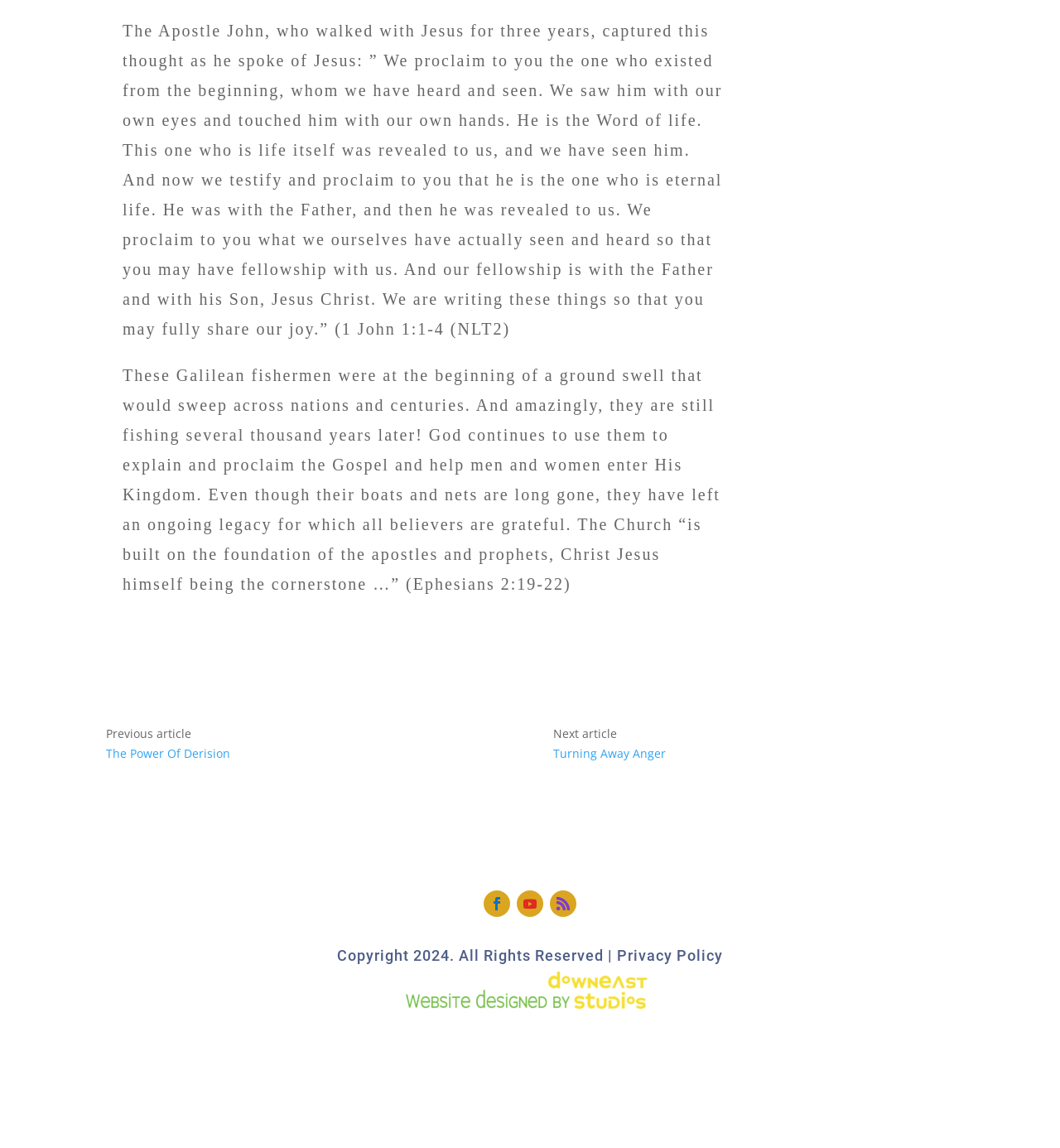What is the purpose of the writing?
Could you give a comprehensive explanation in response to this question?

The text states that 'We are writing these things so that you may fully share our joy.' (1 John 1:1-4), indicating that the purpose of the writing is to share joy with the readers.